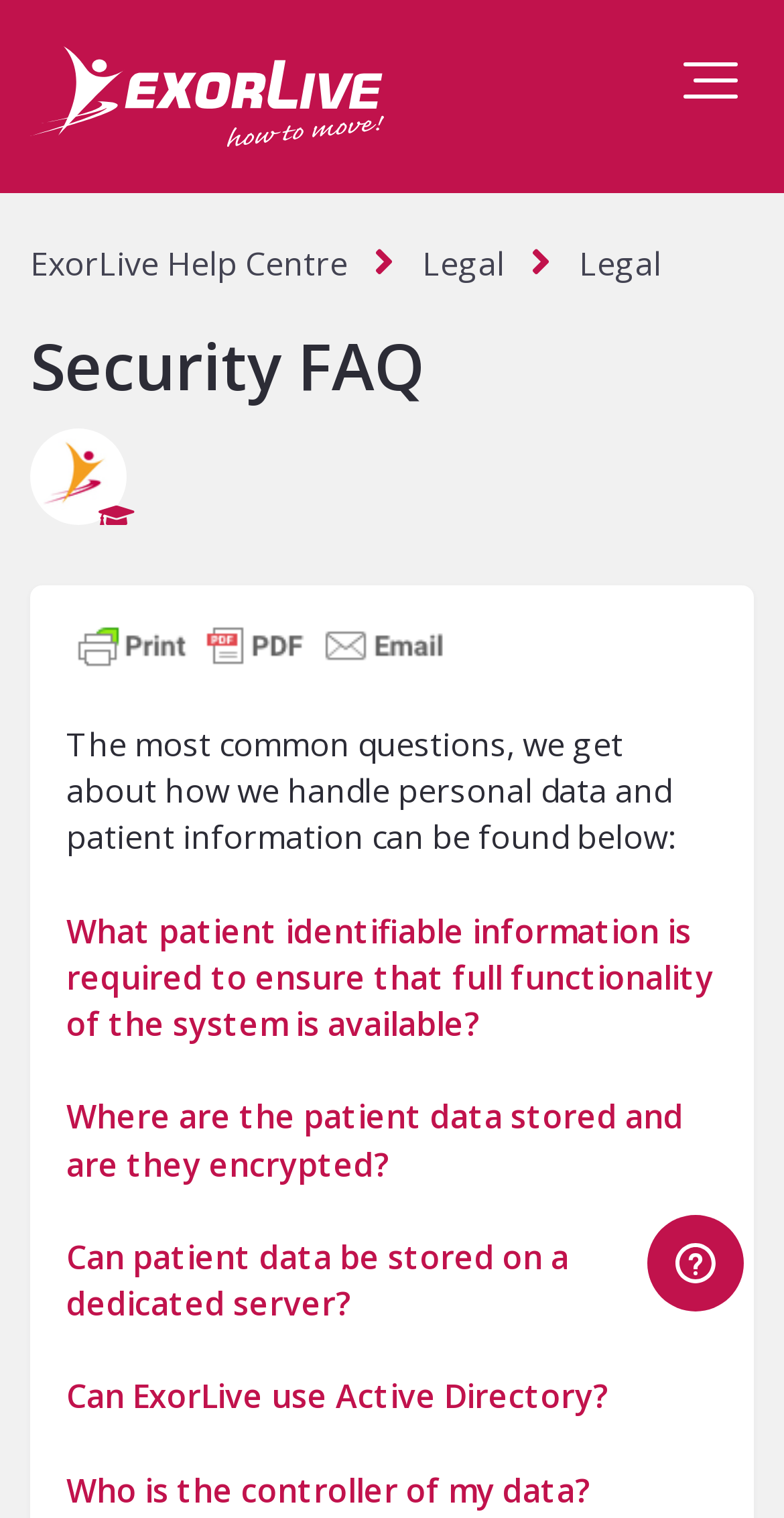What is the purpose of the image located at the top left corner?
Give a comprehensive and detailed explanation for the question.

The image located at the top left corner is the logo of ExorLive, which is a clickable link that likely directs to the homepage of ExorLive.